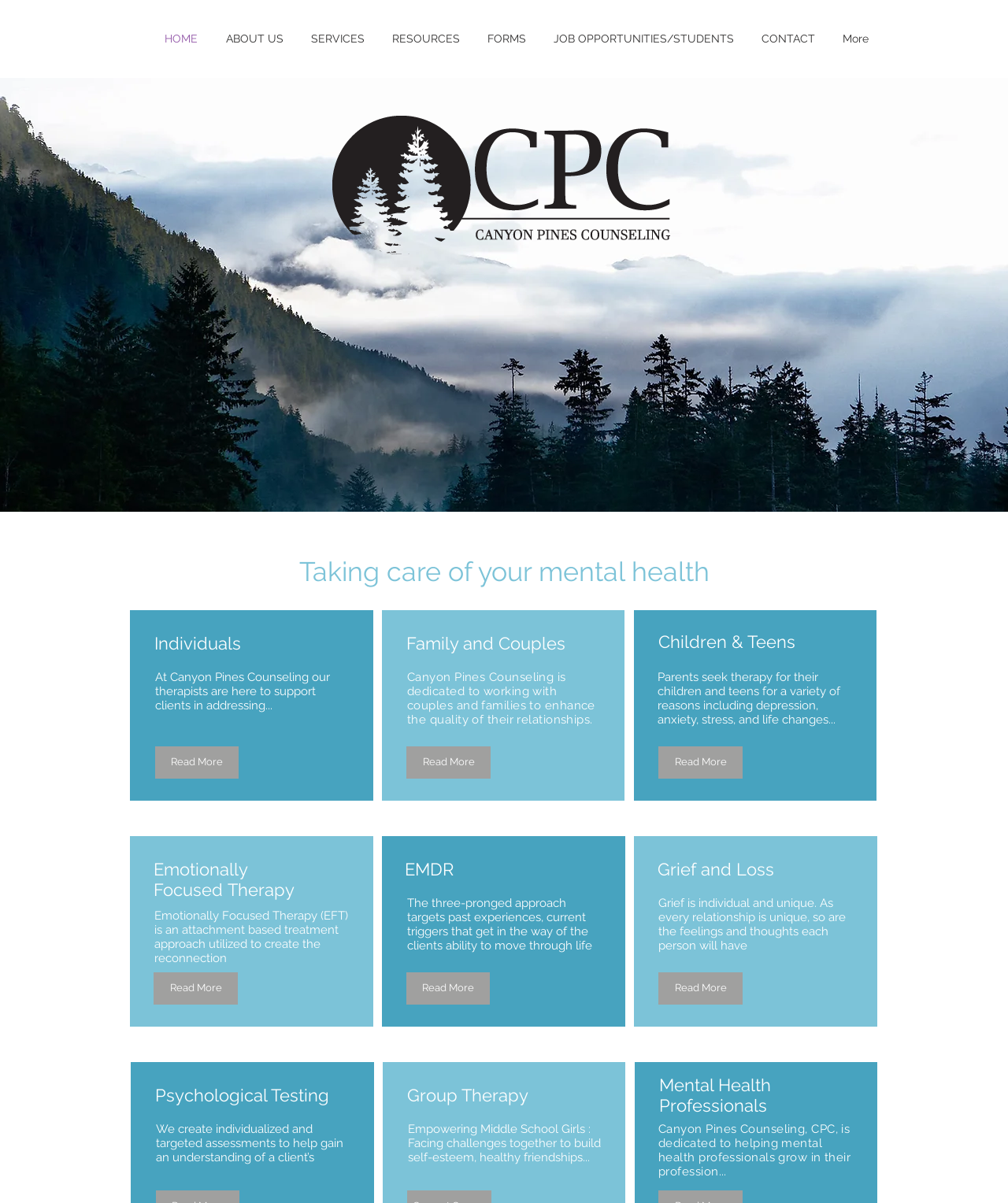Please find the bounding box coordinates of the element that you should click to achieve the following instruction: "Explore Job Opportunities/Students". The coordinates should be presented as four float numbers between 0 and 1: [left, top, right, bottom].

[0.535, 0.02, 0.741, 0.045]